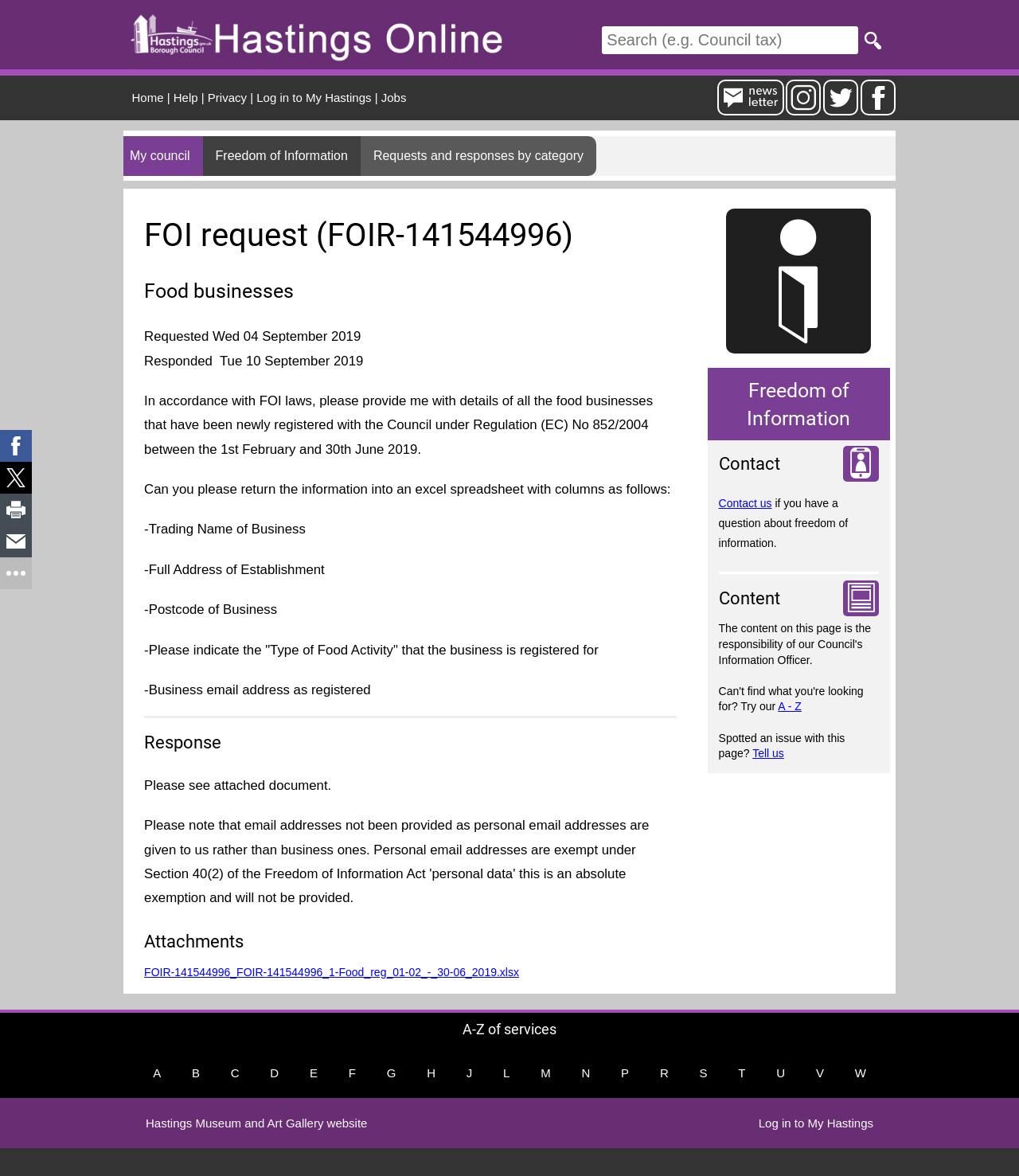Given the content of the image, can you provide a detailed answer to the question?
What is the format of the information requested in the FOI request?

The format of the information requested in the FOI request can be determined by looking at the text, which mentions 'Can you please return the information into an excel spreadsheet with columns as follows:', indicating that the requested information should be provided in an Excel spreadsheet format.